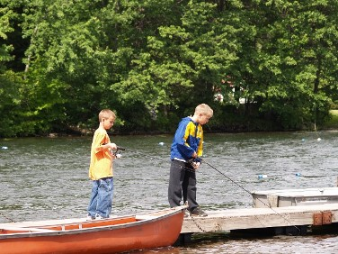What is reflected in the calm waters of the lake?
Using the image, answer in one word or phrase.

Serene environment